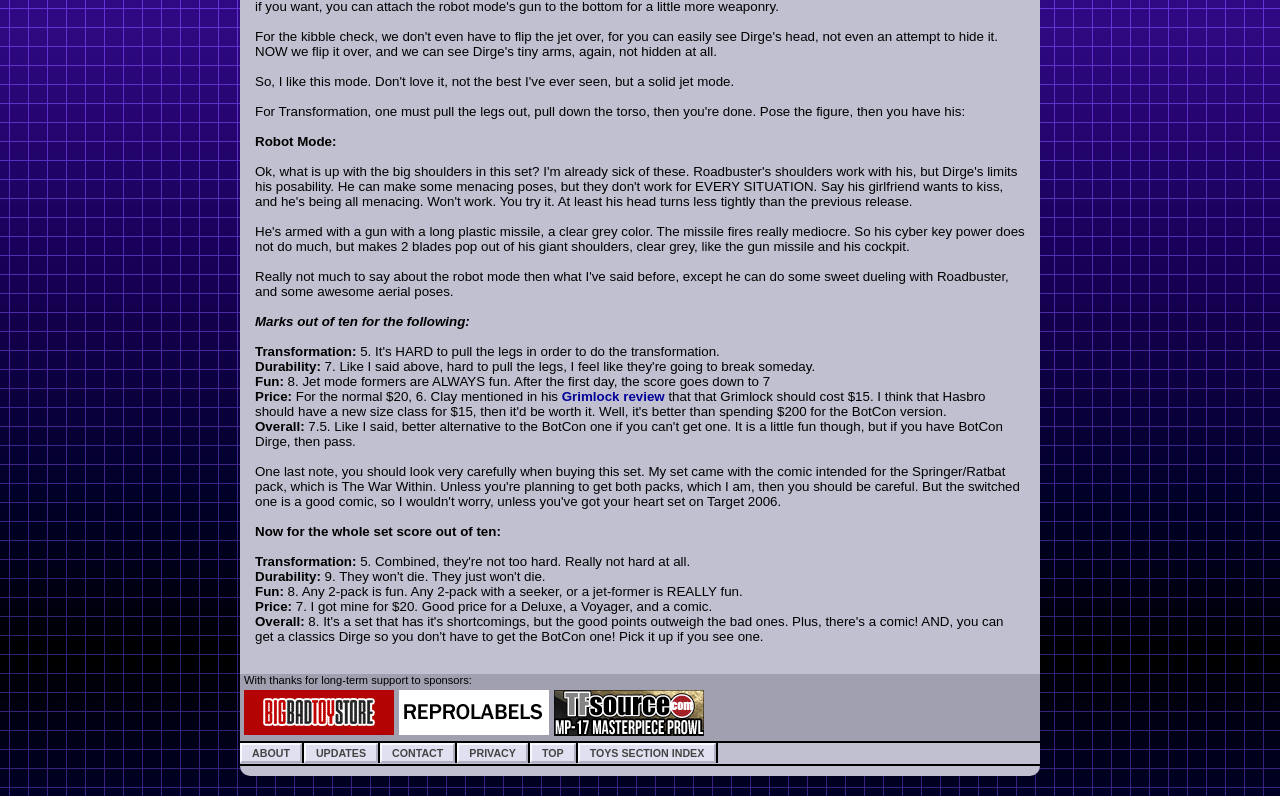Indicate the bounding box coordinates of the element that needs to be clicked to satisfy the following instruction: "Click the 'TOYS SECTION INDEX' link". The coordinates should be four float numbers between 0 and 1, i.e., [left, top, right, bottom].

[0.451, 0.933, 0.56, 0.959]